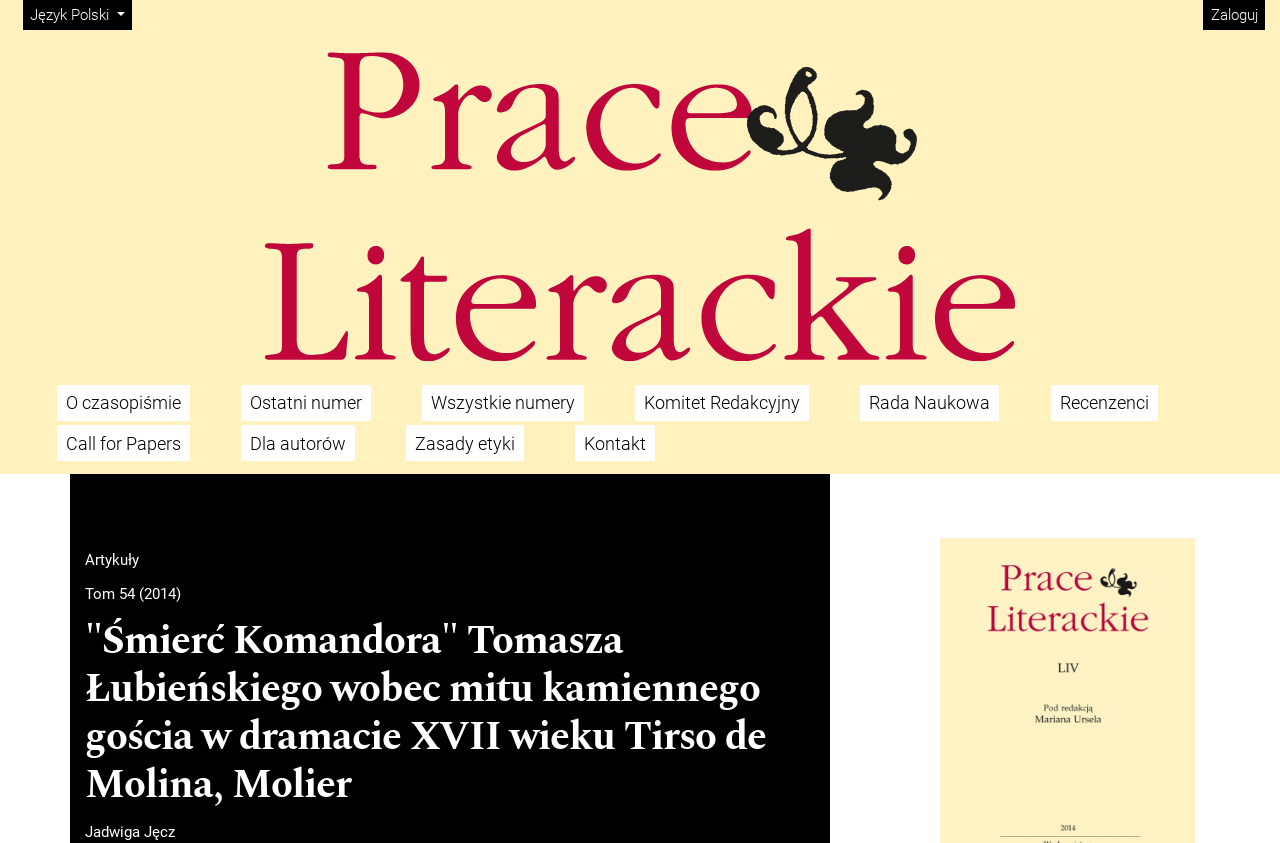What is the volume number of the article?
Give a comprehensive and detailed explanation for the question.

I found the volume number of the article in the article section, which says 'Tom 54 (2014)'.